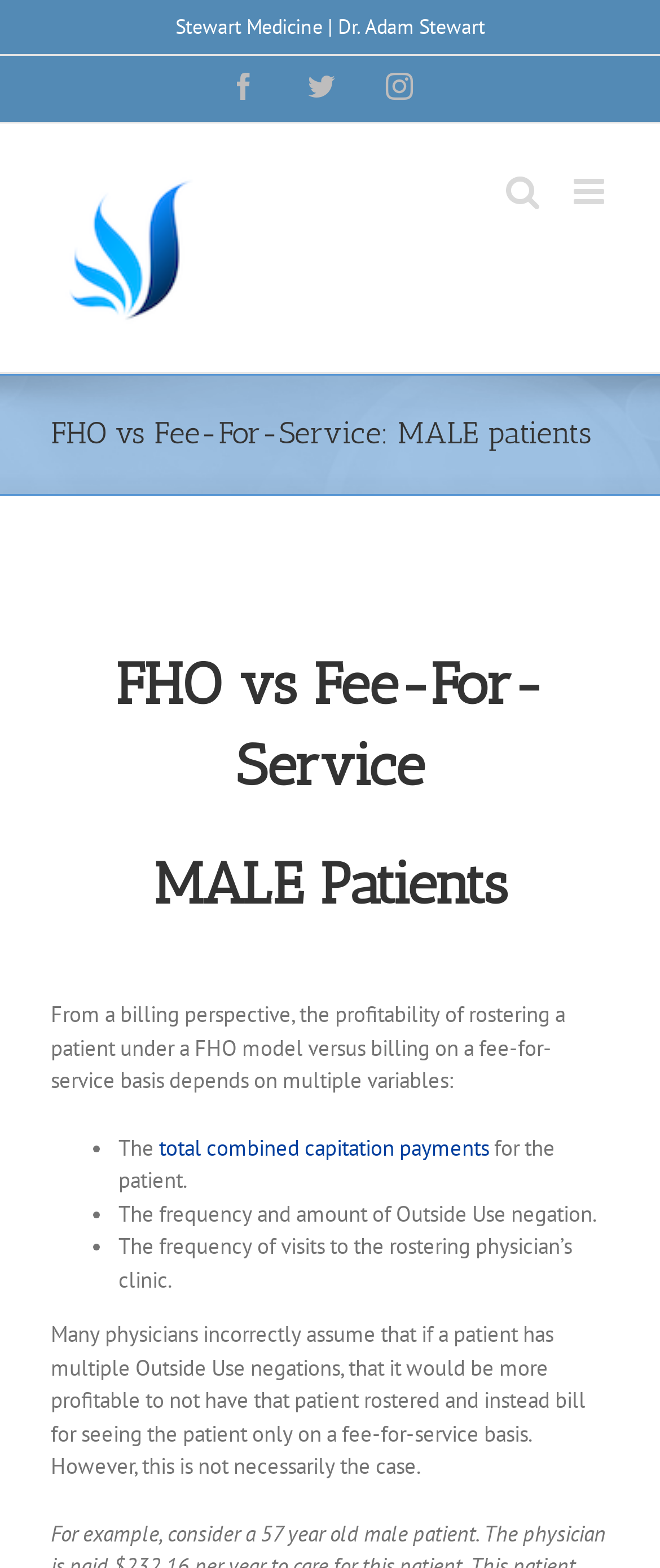Respond to the question below with a single word or phrase:
What is the topic of discussion on this webpage?

FHO vs Fee-For-Service for MALE patients